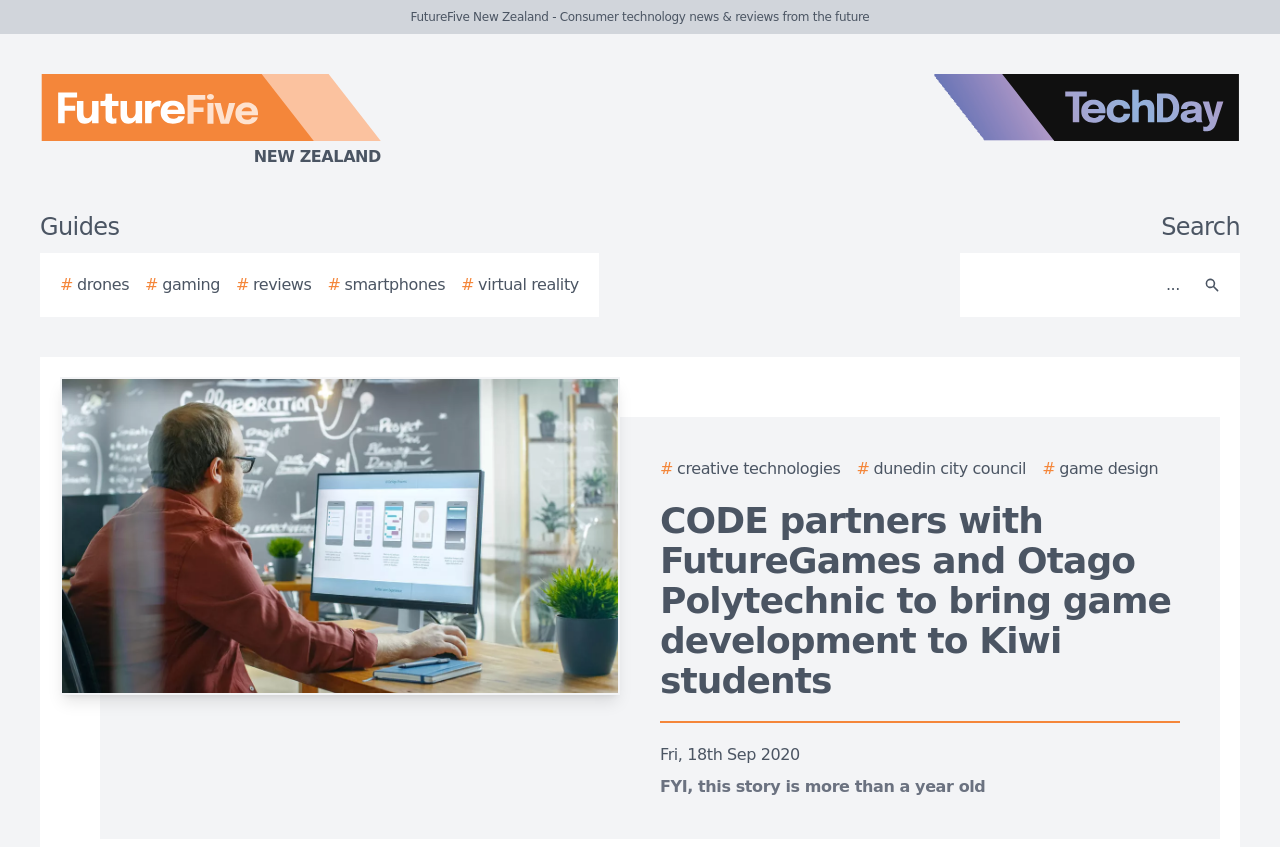Identify the title of the webpage and provide its text content.

CODE partners with FutureGames and Otago Polytechnic to bring game development to Kiwi students